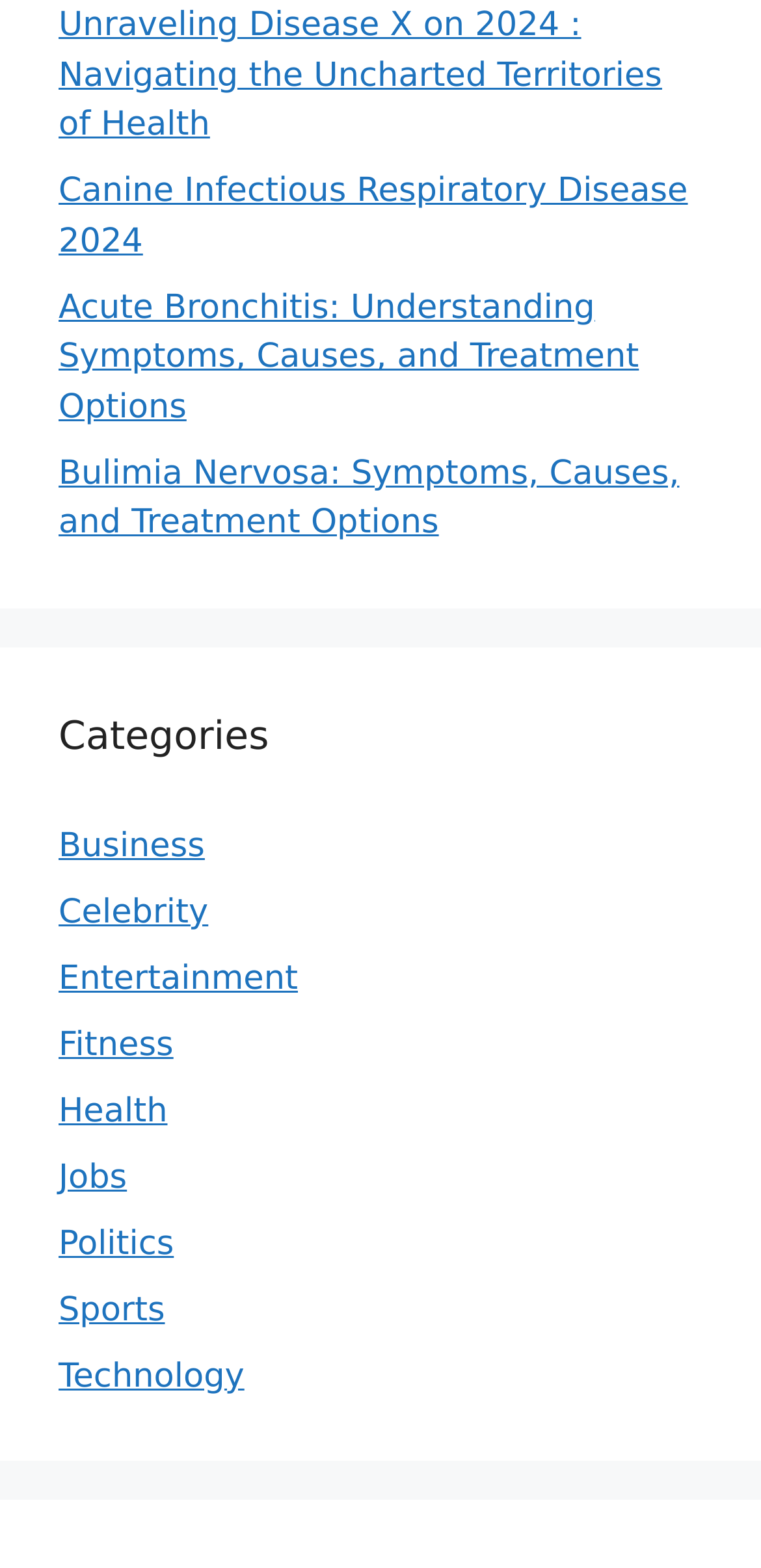What is the last link in the categories section?
Give a detailed explanation using the information visible in the image.

The last link in the categories section is 'Technology', which is listed at the bottom of the section.